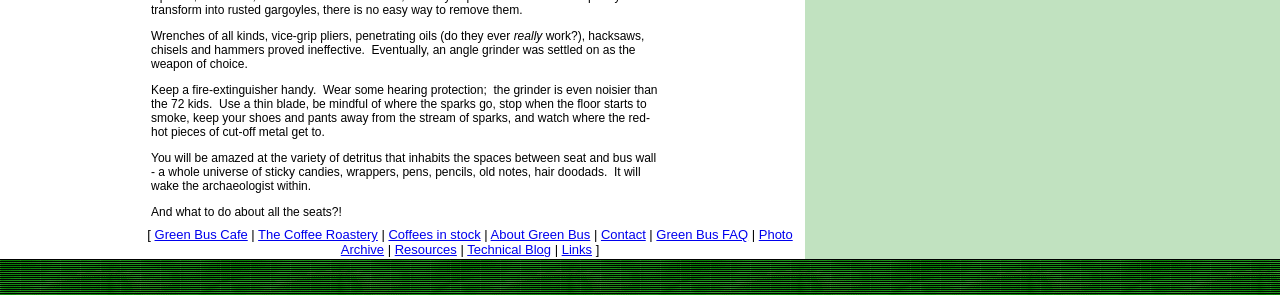How many table rows are there in the top navigation bar?
Use the screenshot to answer the question with a single word or phrase.

2